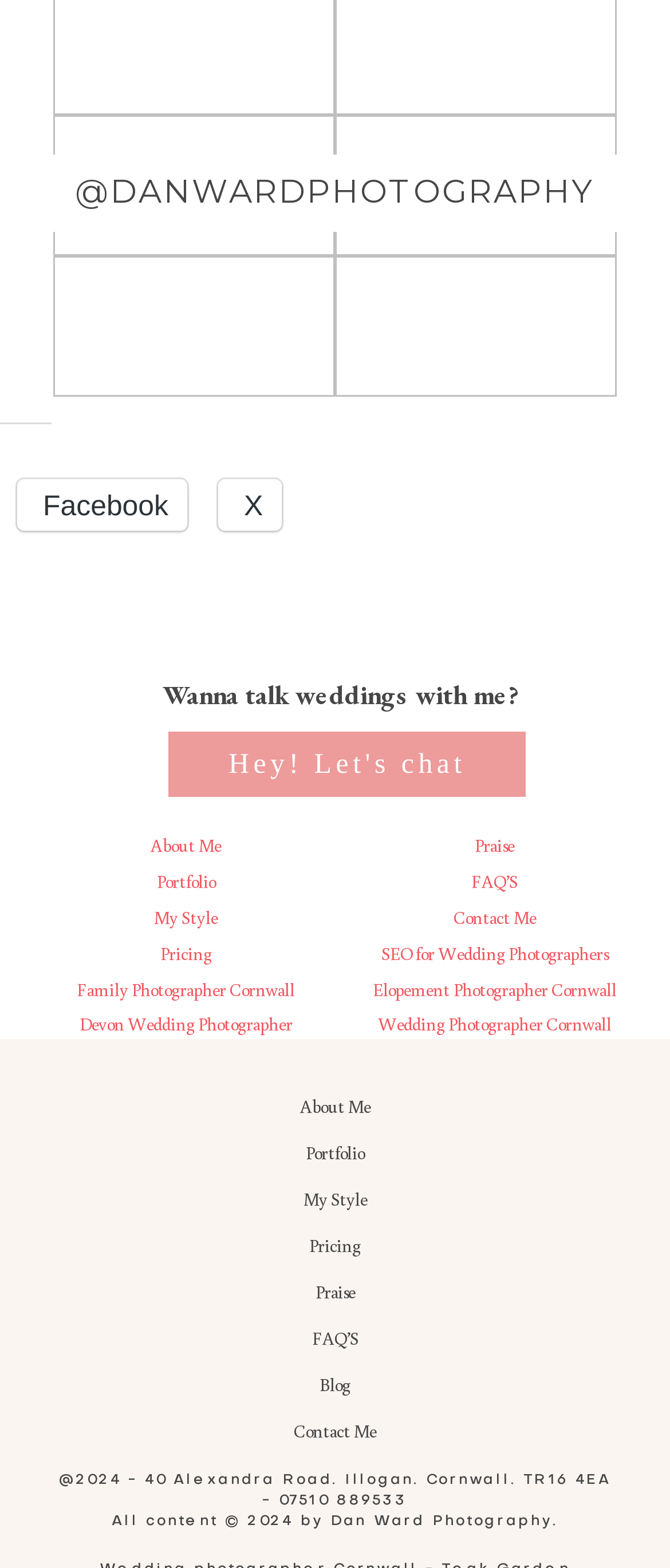Locate the bounding box of the UI element based on this description: "Contact Me". Provide four float numbers between 0 and 1 as [left, top, right, bottom].

[0.438, 0.905, 0.562, 0.92]